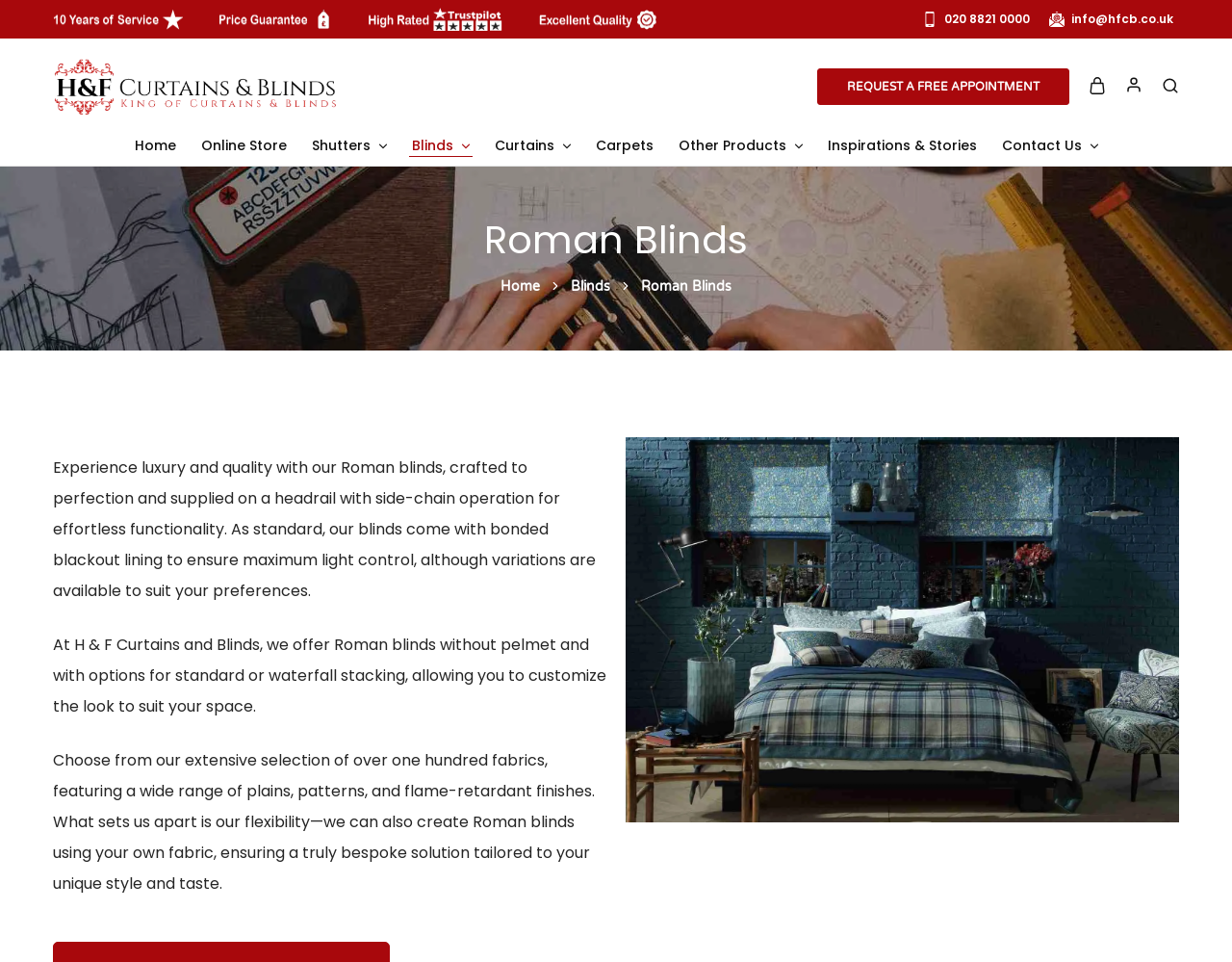Specify the bounding box coordinates of the element's region that should be clicked to achieve the following instruction: "Send an email". The bounding box coordinates consist of four float numbers between 0 and 1, in the format [left, top, right, bottom].

[0.85, 0.012, 0.949, 0.028]